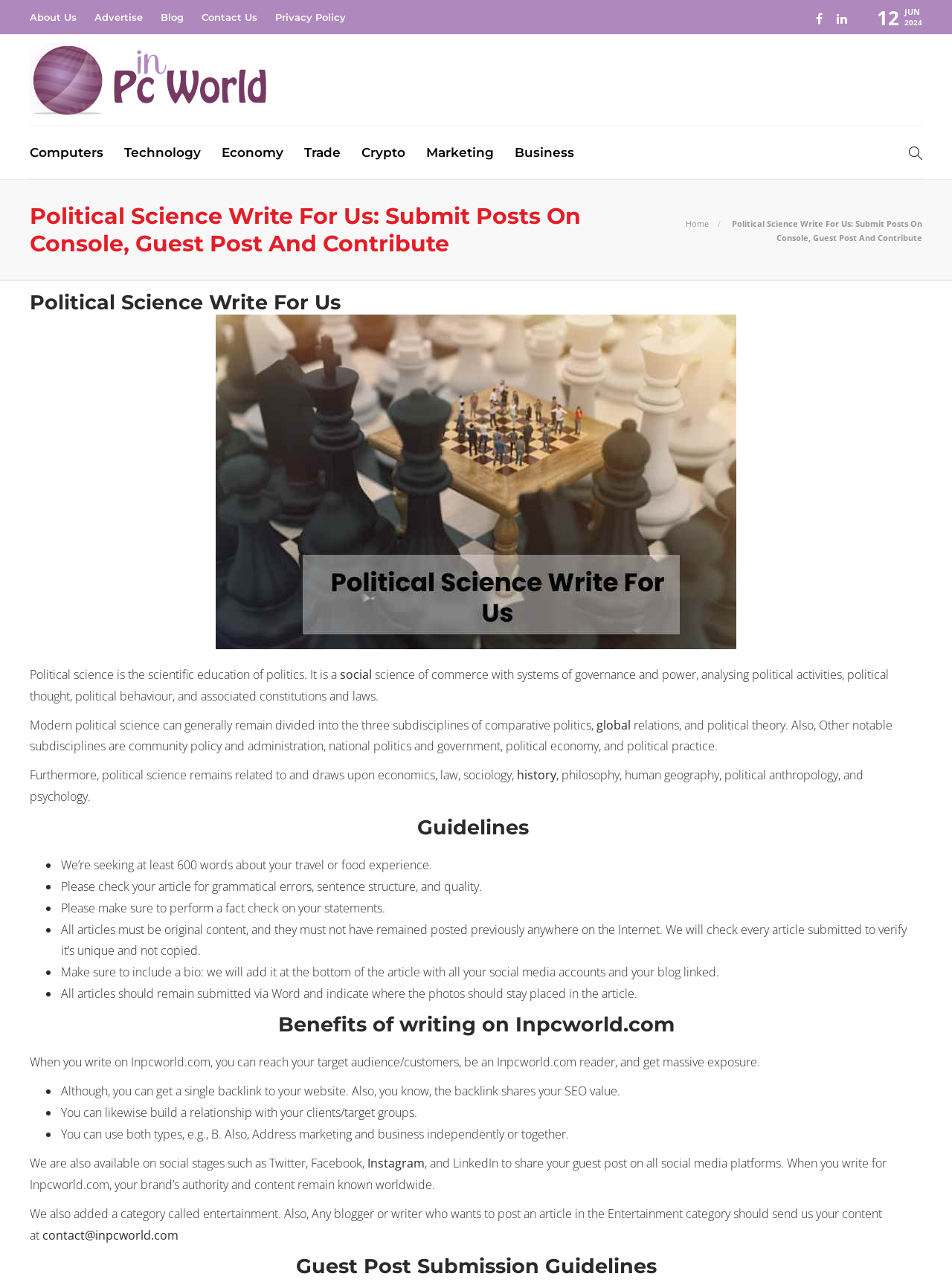Where should the photos be placed in the article? Examine the screenshot and reply using just one word or a brief phrase.

Indicate in the Word document